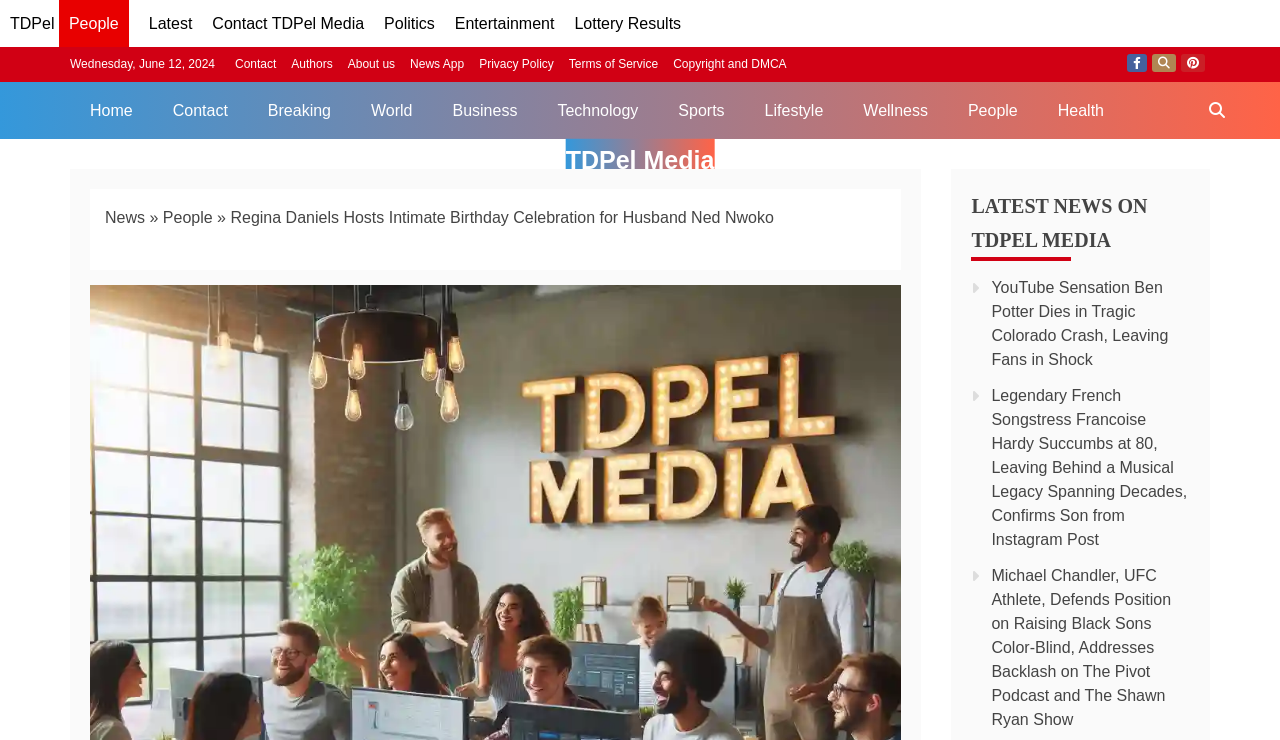Provide a brief response to the question below using a single word or phrase: 
How many social media links are displayed at the bottom of the webpage?

3